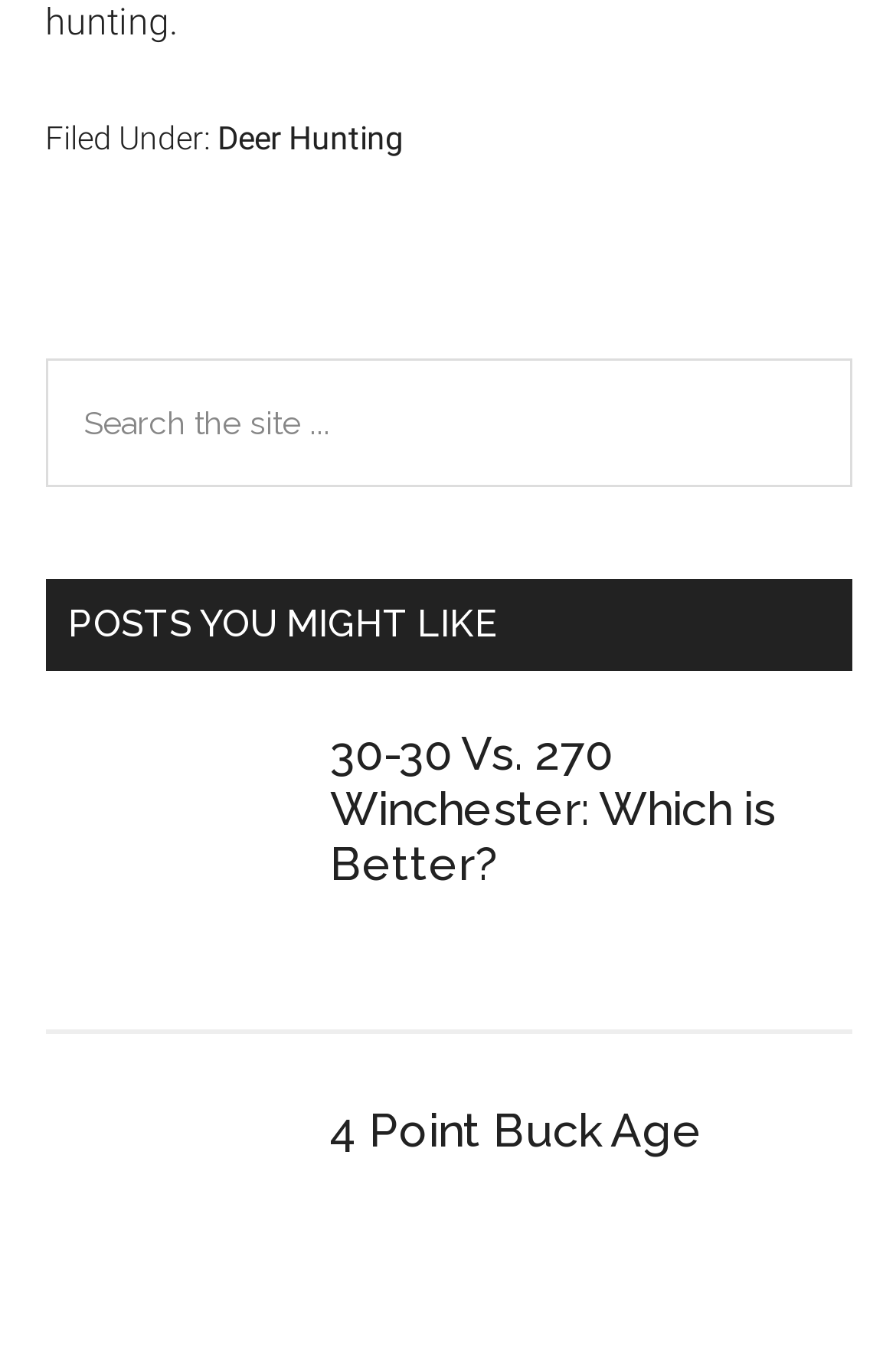Examine the screenshot and answer the question in as much detail as possible: What is the category of the article '30-30 Vs. 270 Winchester: Which is Better?'?

The article '30-30 Vs. 270 Winchester: Which is Better?' has a link 'Deer Hunting' above the 'Filed Under:' text, indicating that the article belongs to the 'Deer Hunting' category.